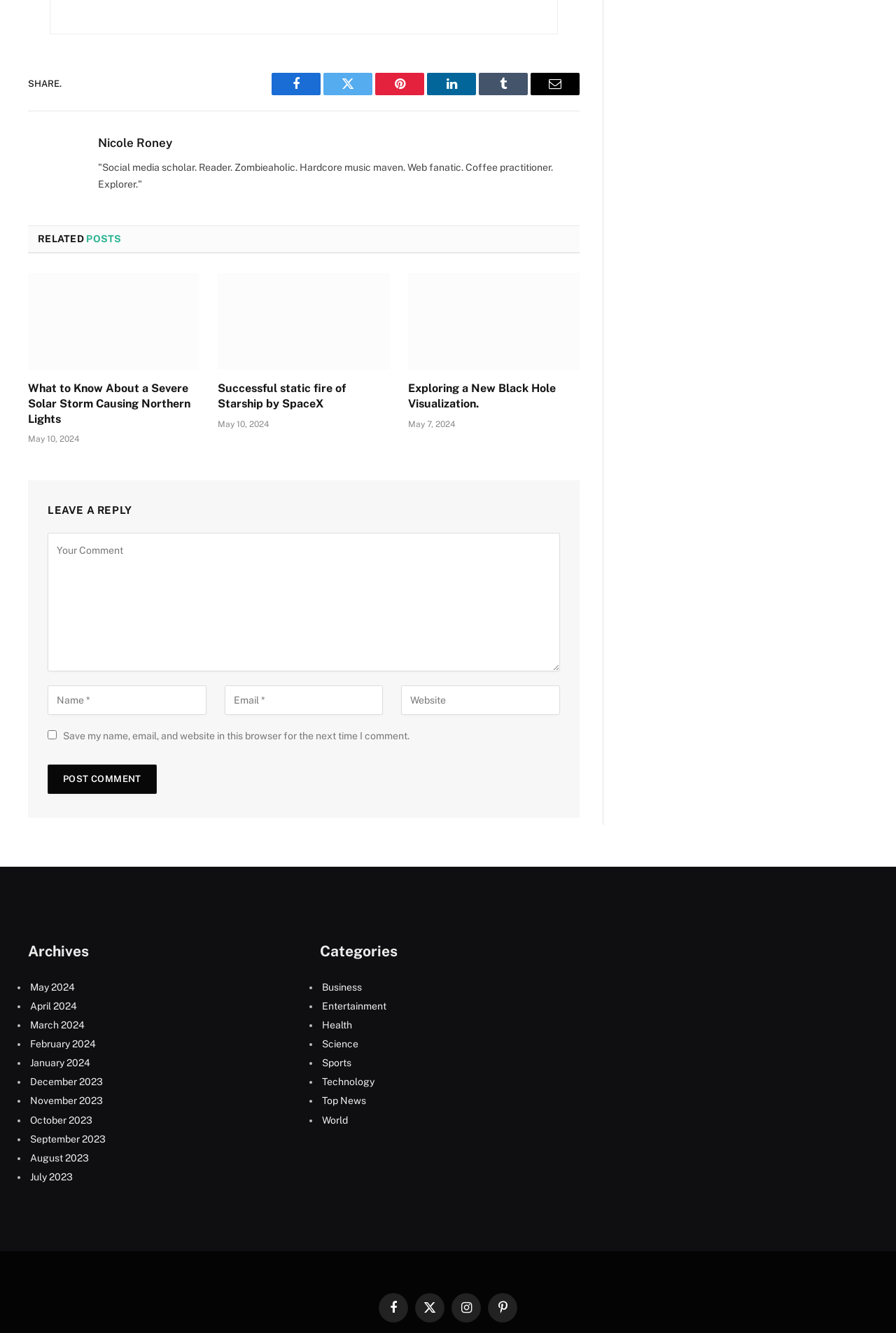Show me the bounding box coordinates of the clickable region to achieve the task as per the instruction: "Read the article 'What to Know About a Severe Solar Storm Causing Northern Lights'".

[0.031, 0.205, 0.223, 0.277]